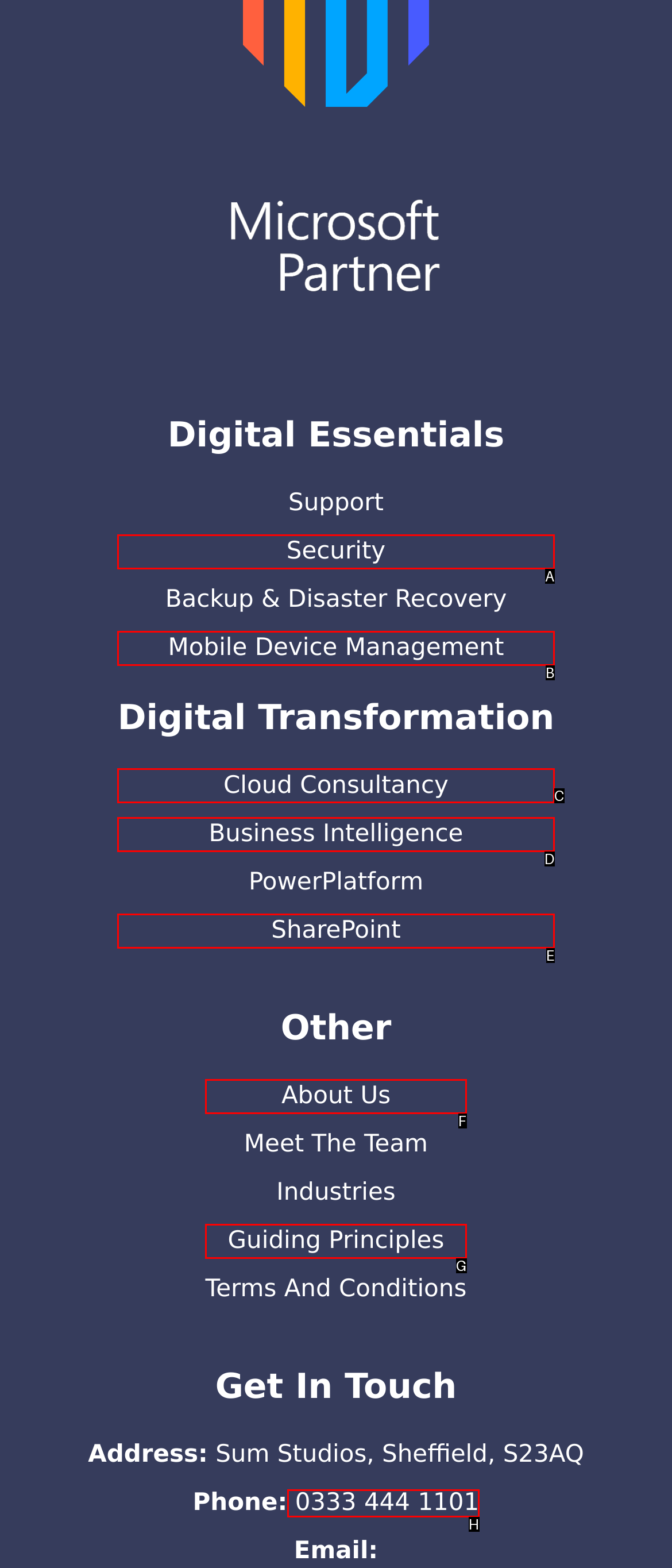What option should you select to complete this task: visit Cloud Consultancy? Indicate your answer by providing the letter only.

C